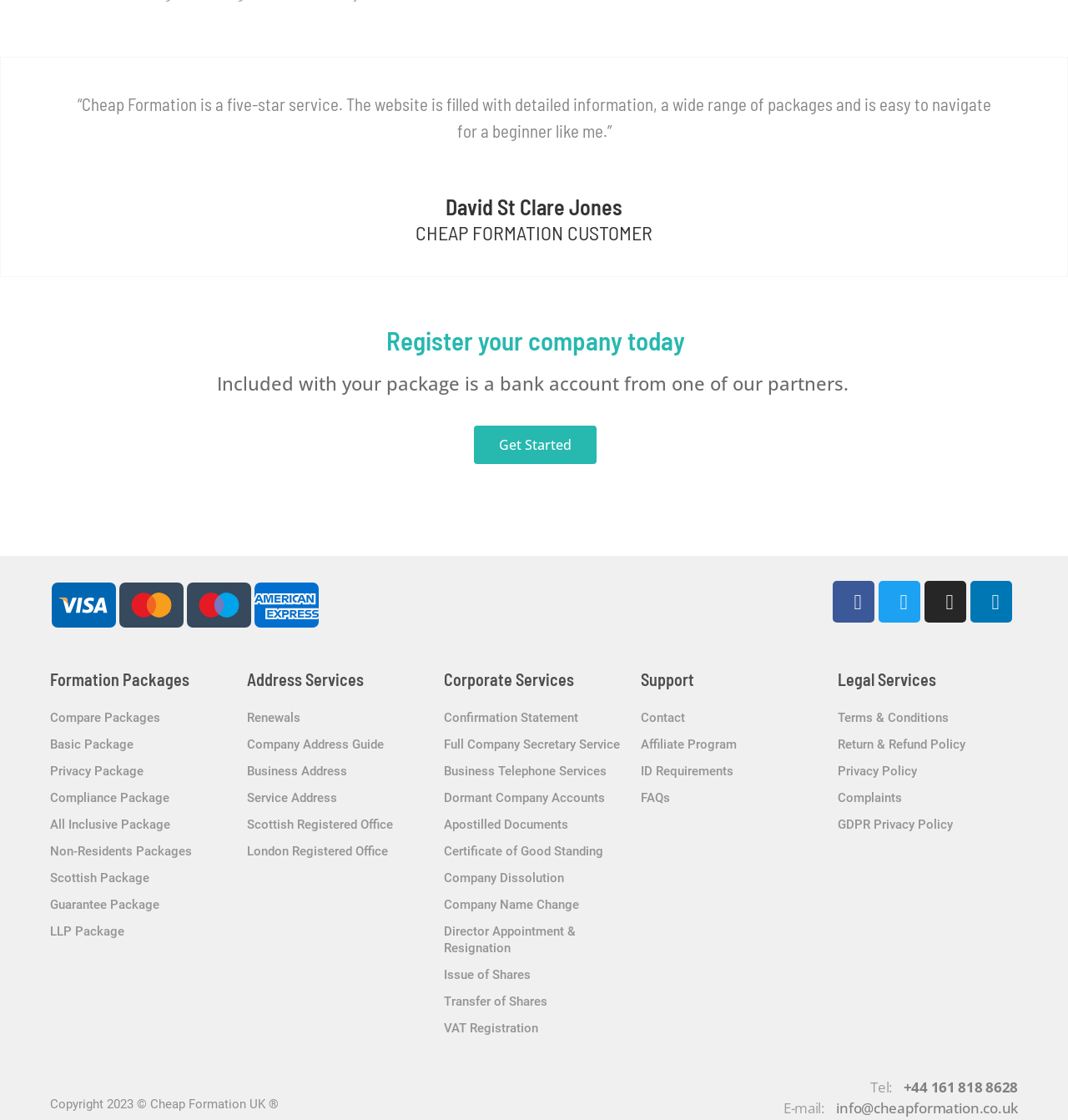Please identify the bounding box coordinates of the clickable area that will fulfill the following instruction: "Compare Packages". The coordinates should be in the format of four float numbers between 0 and 1, i.e., [left, top, right, bottom].

[0.047, 0.629, 0.216, 0.653]